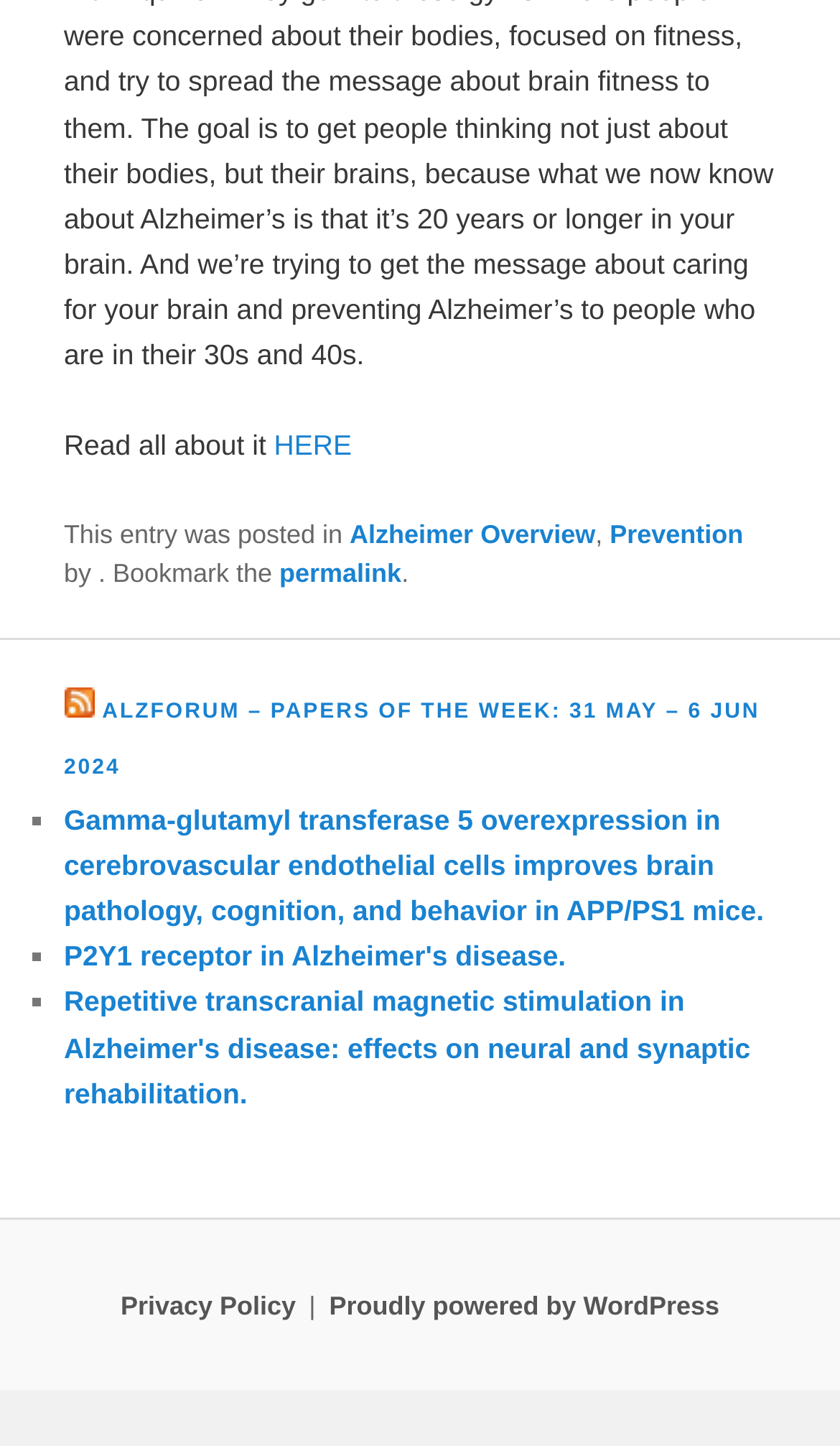How many list markers are there in the webpage?
Using the visual information, answer the question in a single word or phrase.

3